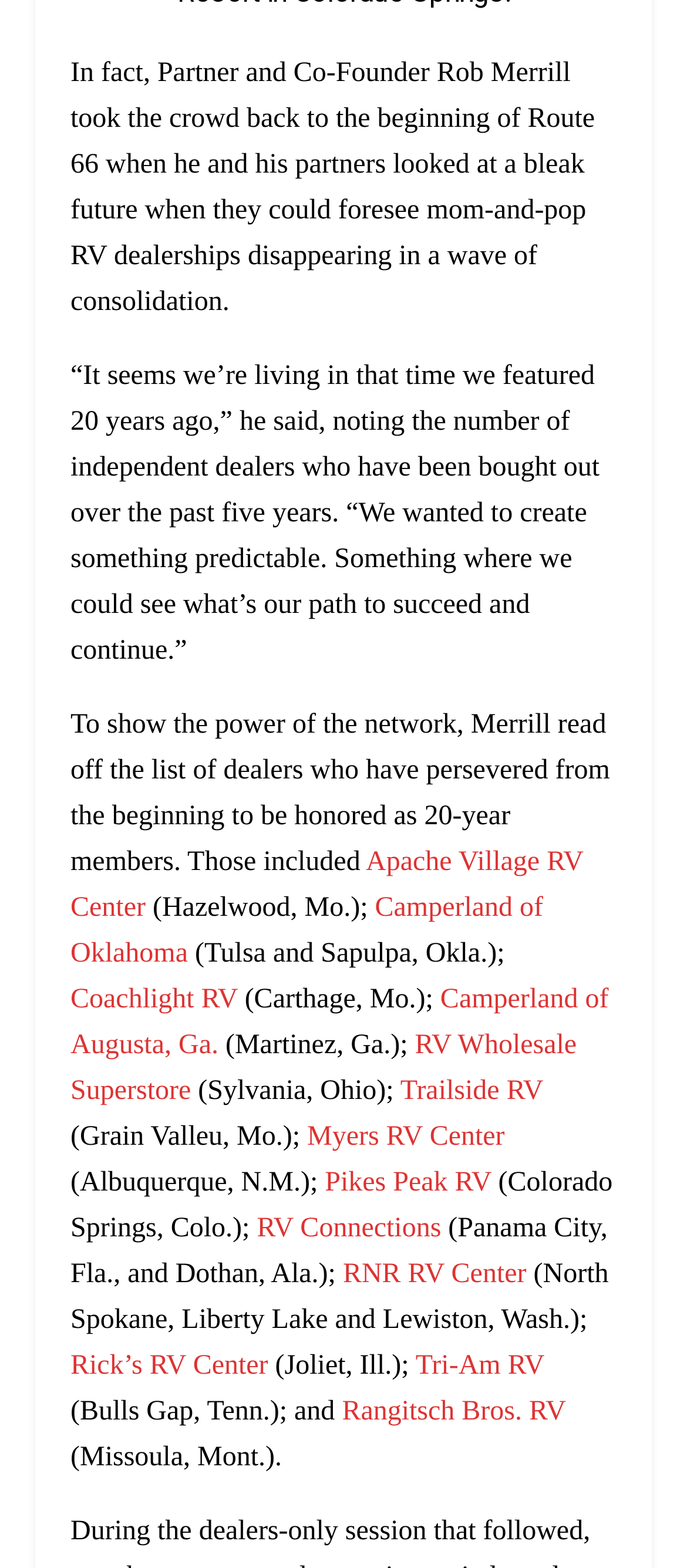Based on the element description: "Coachlight RV", identify the UI element and provide its bounding box coordinates. Use four float numbers between 0 and 1, [left, top, right, bottom].

[0.103, 0.628, 0.346, 0.647]